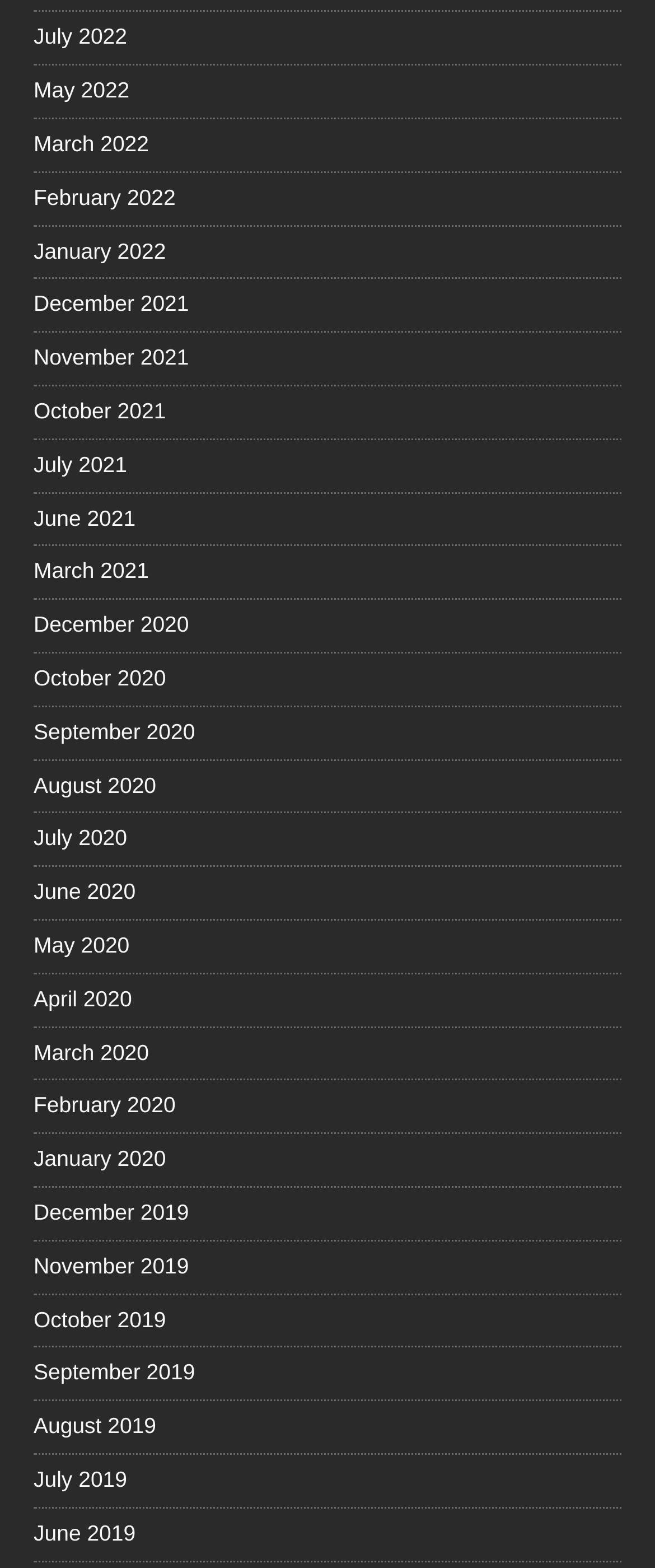What is the earliest month listed?
Using the image, elaborate on the answer with as much detail as possible.

I looked at the list of links on the webpage and found that the earliest month listed is July 2019, which is at the bottom of the list.